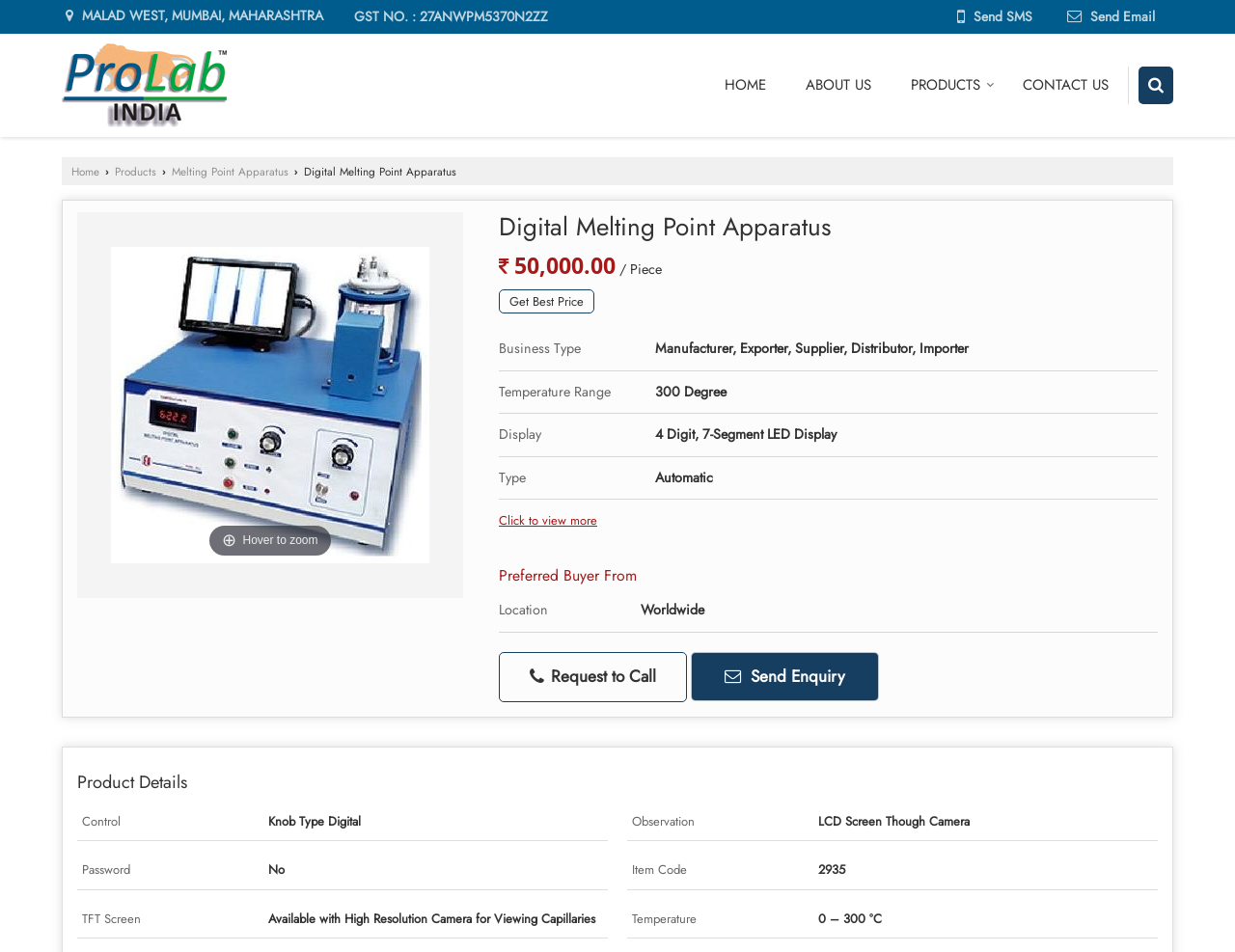Using the provided element description, identify the bounding box coordinates as (top-left x, top-left y, bottom-right x, bottom-right y). Ensure all values are between 0 and 1. Description: Childrens nutrition made easy

None